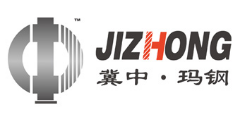Utilize the details in the image to give a detailed response to the question: What shape is positioned above the company name?

A circular design is positioned above the name 'JIZHONG', possibly representing collaboration and connectivity in the industry, which is an important aspect of the company's identity.